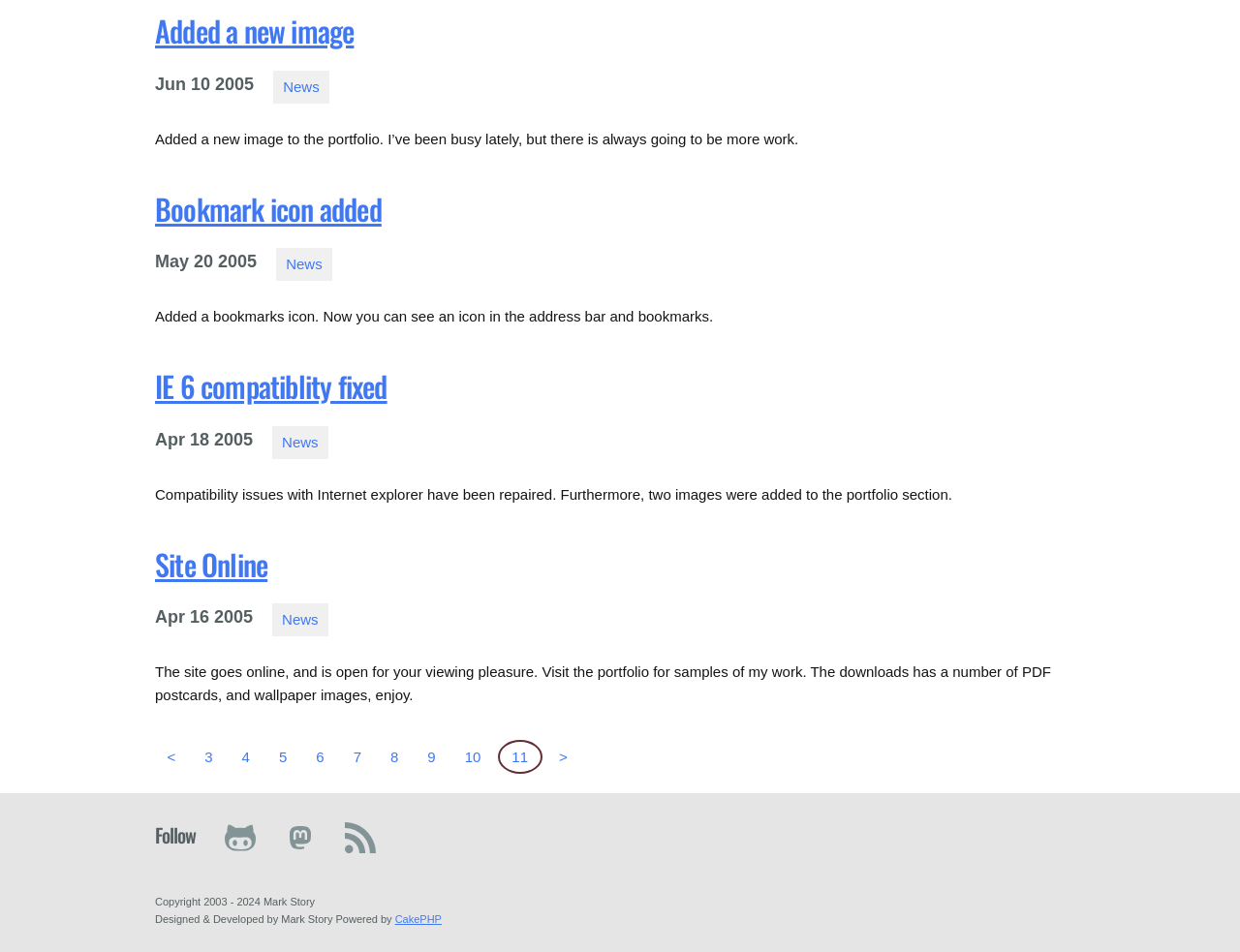Determine the bounding box coordinates for the UI element described. Format the coordinates as (top-left x, top-left y, bottom-right x, bottom-right y) and ensure all values are between 0 and 1. Element description: Bookmark icon added

[0.125, 0.196, 0.308, 0.242]